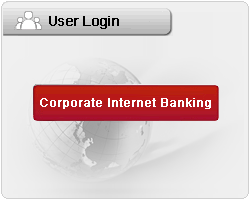Describe in detail everything you see in the image.

The image showcases a user login interface for the Industrial and Commercial Bank of China (ICBC), prominently featuring a globe in the background. This design emphasizes global connectivity, aligning with the bank's international presence. At the center of the interface is a bold red button labeled "Corporate Internet Banking," which invites users to access online banking services tailored for corporate clients. The overall aesthetic is clean and professional, reflecting the bank's commitment to high-quality digital banking solutions.